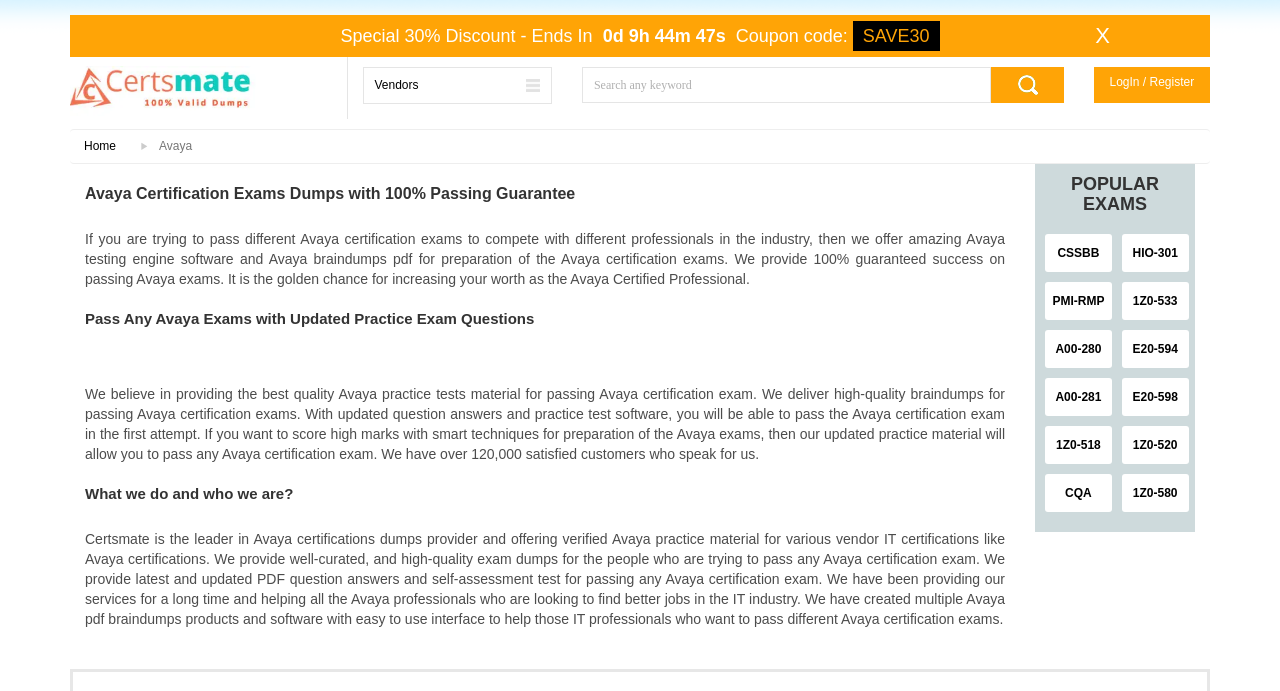Explain the webpage's layout and main content in detail.

The webpage is about Avaya certification exam dumps training, with a focus on providing practice materials and preparation methods. At the top, there is a special 30% discount offer with a coupon code "SAVE30". Below this, there is a logo of CertsMate, a link to the website, and a navigation menu with options like "Vendors" and a search bar.

The main content of the page is divided into sections, each with a heading. The first section explains the benefits of using Avaya certification exams dumps, guaranteeing 100% passing success. The second section highlights the quality of their practice exam questions and braindumps, which can help users pass the exam in the first attempt.

The third section introduces CertsMate, the leader in Avaya certifications dumps provider, and explains their services and products. They offer verified Avaya practice material, PDF question answers, and self-assessment tests to help IT professionals pass Avaya certification exams.

On the right side of the page, there is a list of popular exams, including CSSBB, HIO-301, PMI-RMP, and others, each with a link to the relevant page. Overall, the webpage is designed to promote CertsMate's Avaya certification exam dumps and practice materials, with a focus on helping users prepare and pass their exams.